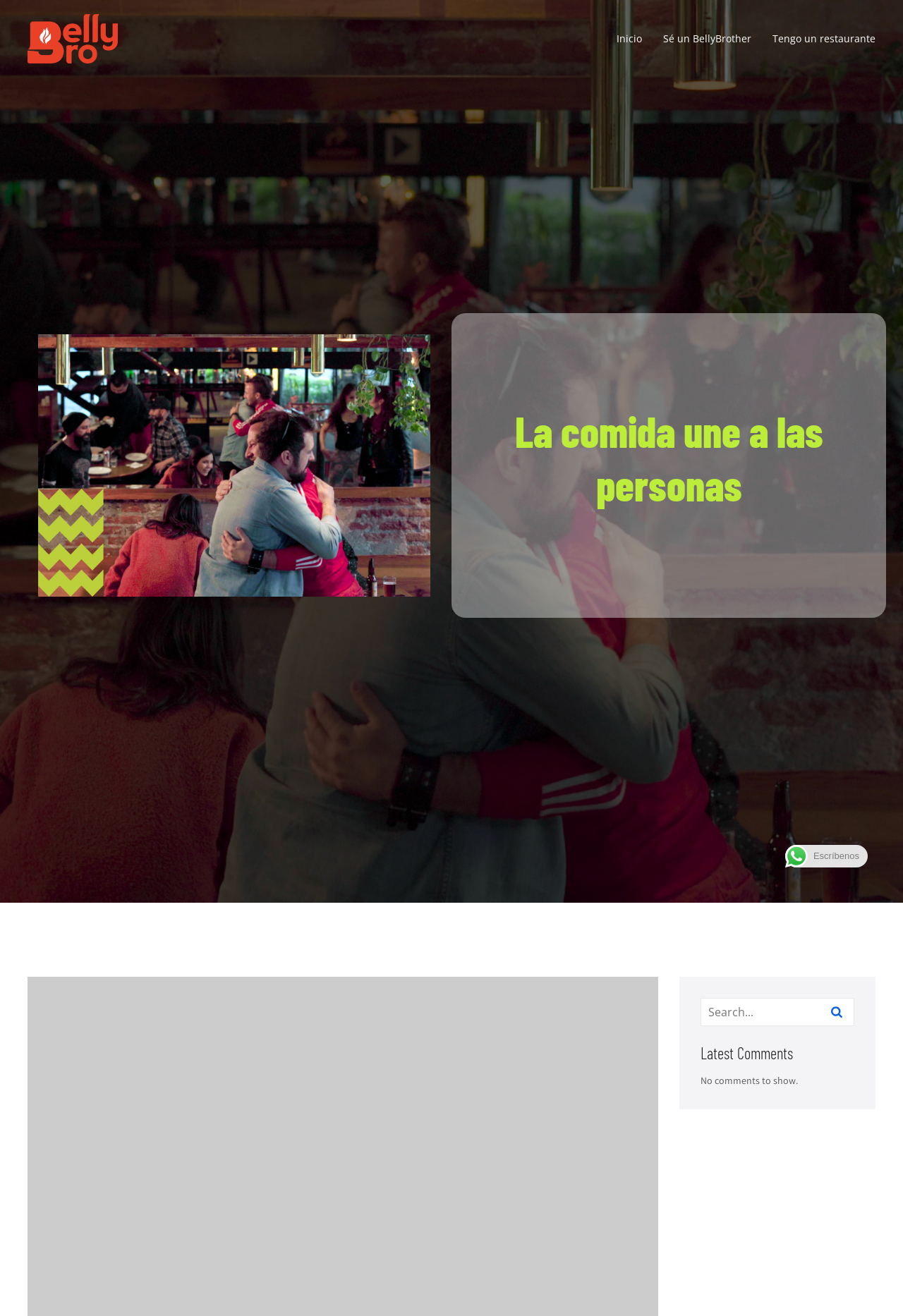How many comments are shown on the webpage?
Examine the image and give a concise answer in one word or a short phrase.

None